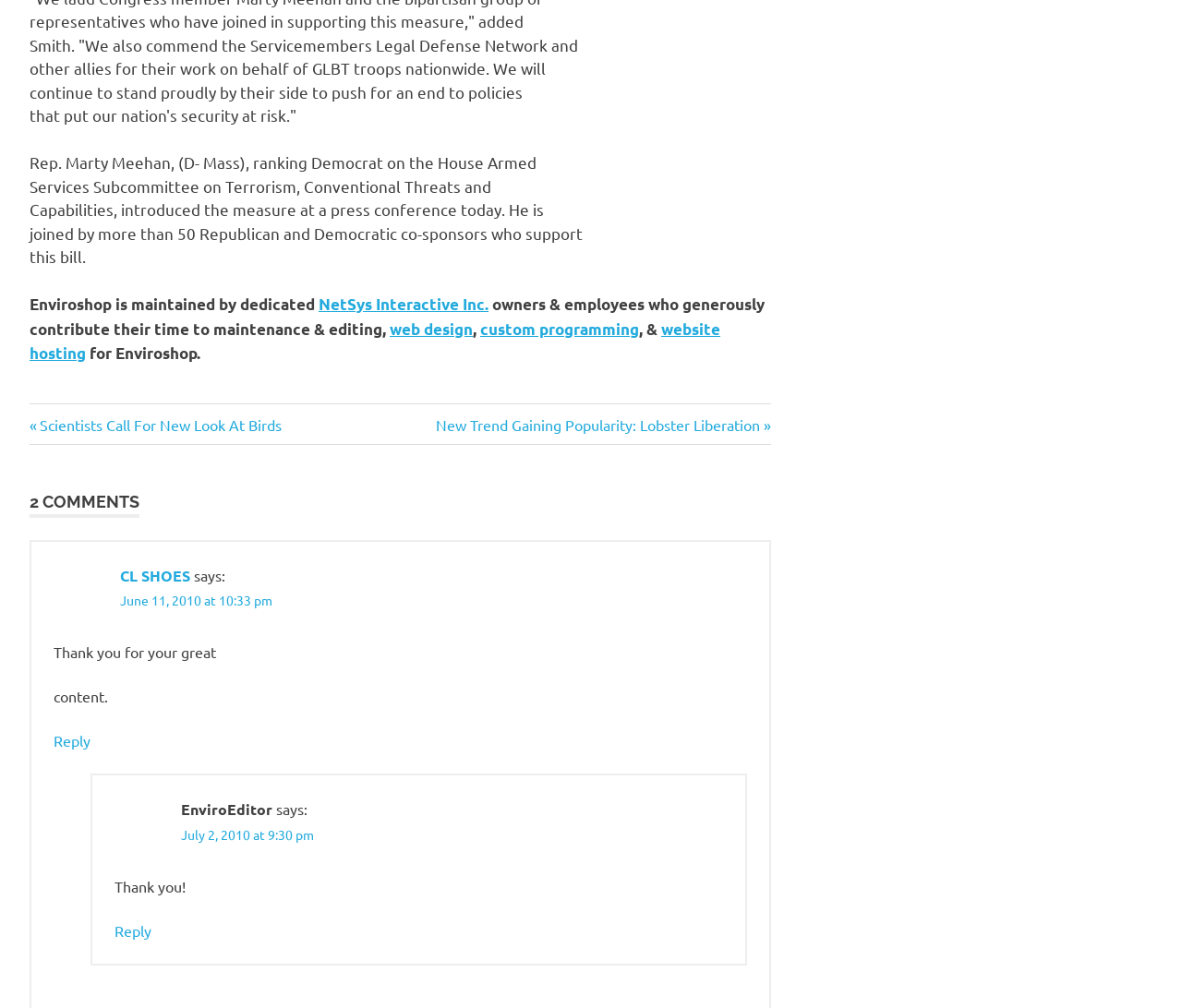Locate the bounding box of the UI element based on this description: "custom programming". Provide four float numbers between 0 and 1 as [left, top, right, bottom].

[0.406, 0.316, 0.541, 0.336]